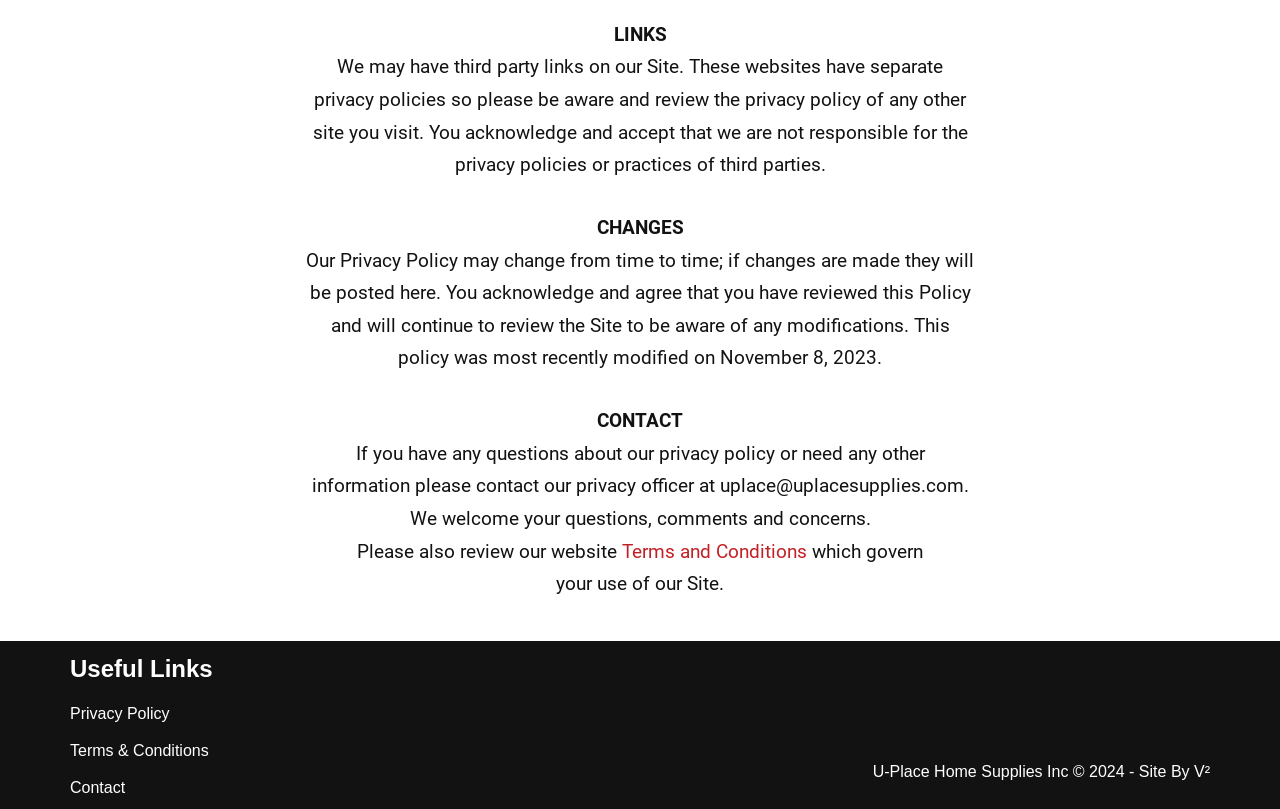From the webpage screenshot, identify the region described by Privacy Policy. Provide the bounding box coordinates as (top-left x, top-left y, bottom-right x, bottom-right y), with each value being a floating point number between 0 and 1.

[0.055, 0.871, 0.132, 0.892]